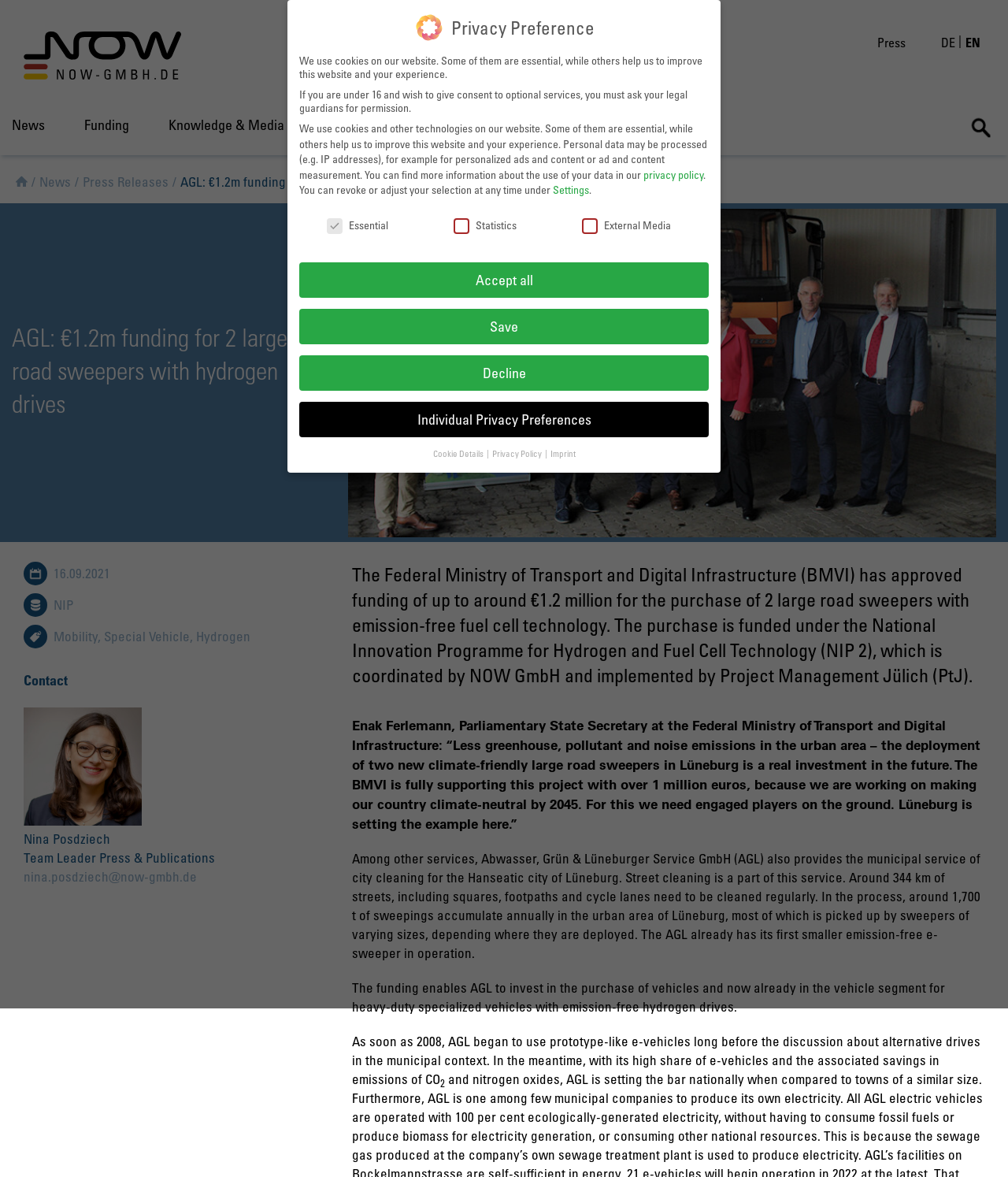Write an extensive caption that covers every aspect of the webpage.

This webpage is about NOW GmbH, a consulting company. At the top left corner, there is a logo of NOW GmbH, and next to it, there are links to "Press", "DE |", and "EN" languages. Below these links, there is a navigation menu with options like "News", "Funding", "Knowledge & Media", "About Us", and "Portfolio". 

On the right side of the navigation menu, there is a search bar with a magnifying glass icon. Below the search bar, there is a link to go to the NOW GmbH homepage. 

The main content of the webpage is about a news article titled "AGL: €1.2m funding for 2 large road sweepers with hydrogen drives". The article is divided into sections, including a heading, an image, and several paragraphs of text. The text describes the funding approval for the purchase of two large road sweepers with emission-free fuel cell technology. 

On the right side of the article, there is a section with contact information, including a photo, name, title, and email address of Nina Posdziech, the Team Leader of Press & Publications. 

At the bottom of the webpage, there is a section about privacy preferences, where users can choose to accept or decline cookies and other technologies used on the website. There are also links to the privacy policy and imprint.